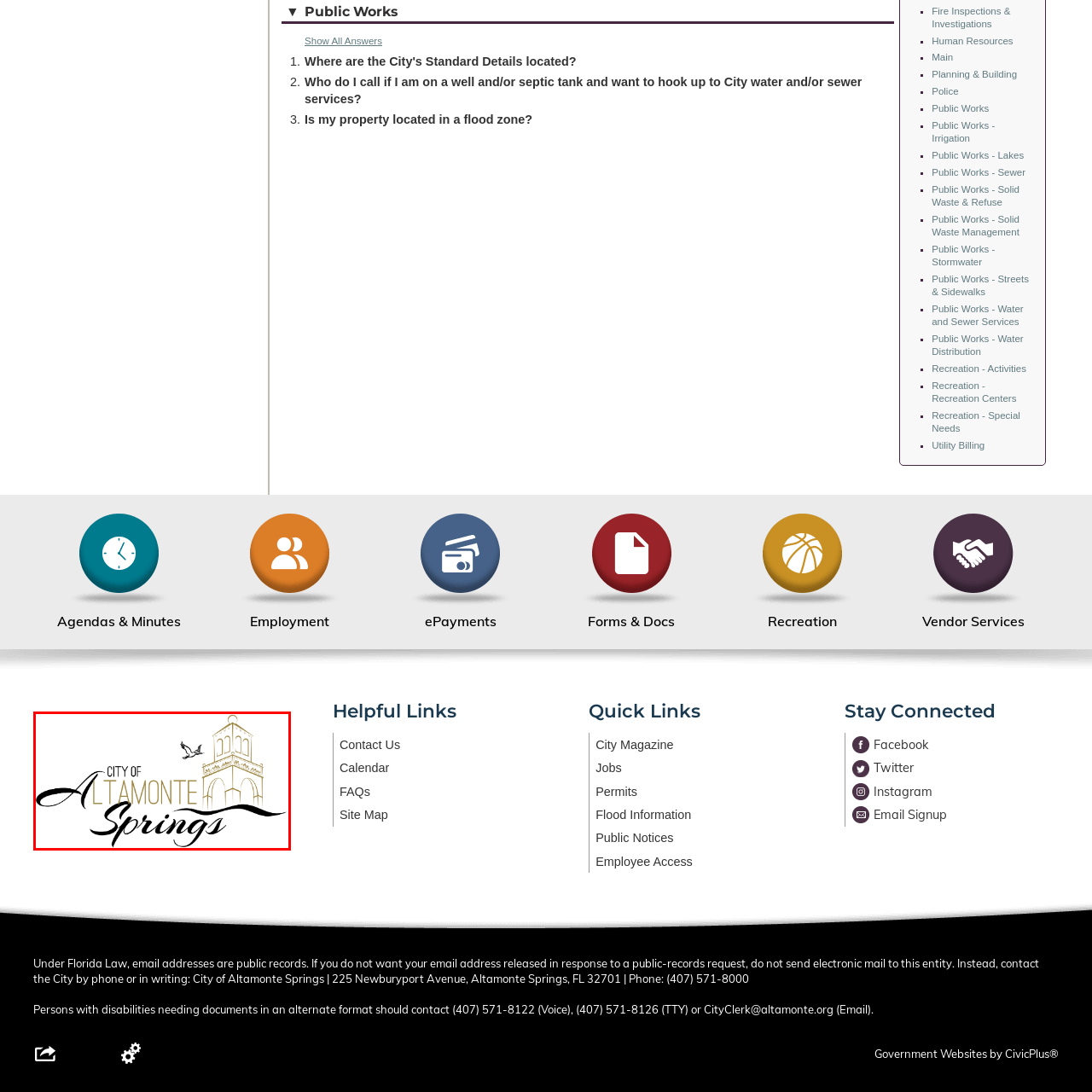Elaborate on all the details and elements present in the red-outlined area of the image.

The image features the logo of the City of Altamonte Springs, showcasing a distinctive design that blends text and graphic elements. Prominently displayed in elegant typography, the words "City of" are positioned above "Altamonte," which is styled in a sophisticated script font. Below, "Springs" is presented in a bold, flowing style, adding a sense of fluidity to the logo. 

Accompanying the text is a stylized graphic of a tower, likely representative of a local landmark, topped with a decorative finial. Above the tower, there are silhouettes of birds in flight, enhancing the sense of community and connection to nature that the city embodies. The overall aesthetic presents a harmonious blend of tradition and modernity, reflecting the character of Altamonte Springs.